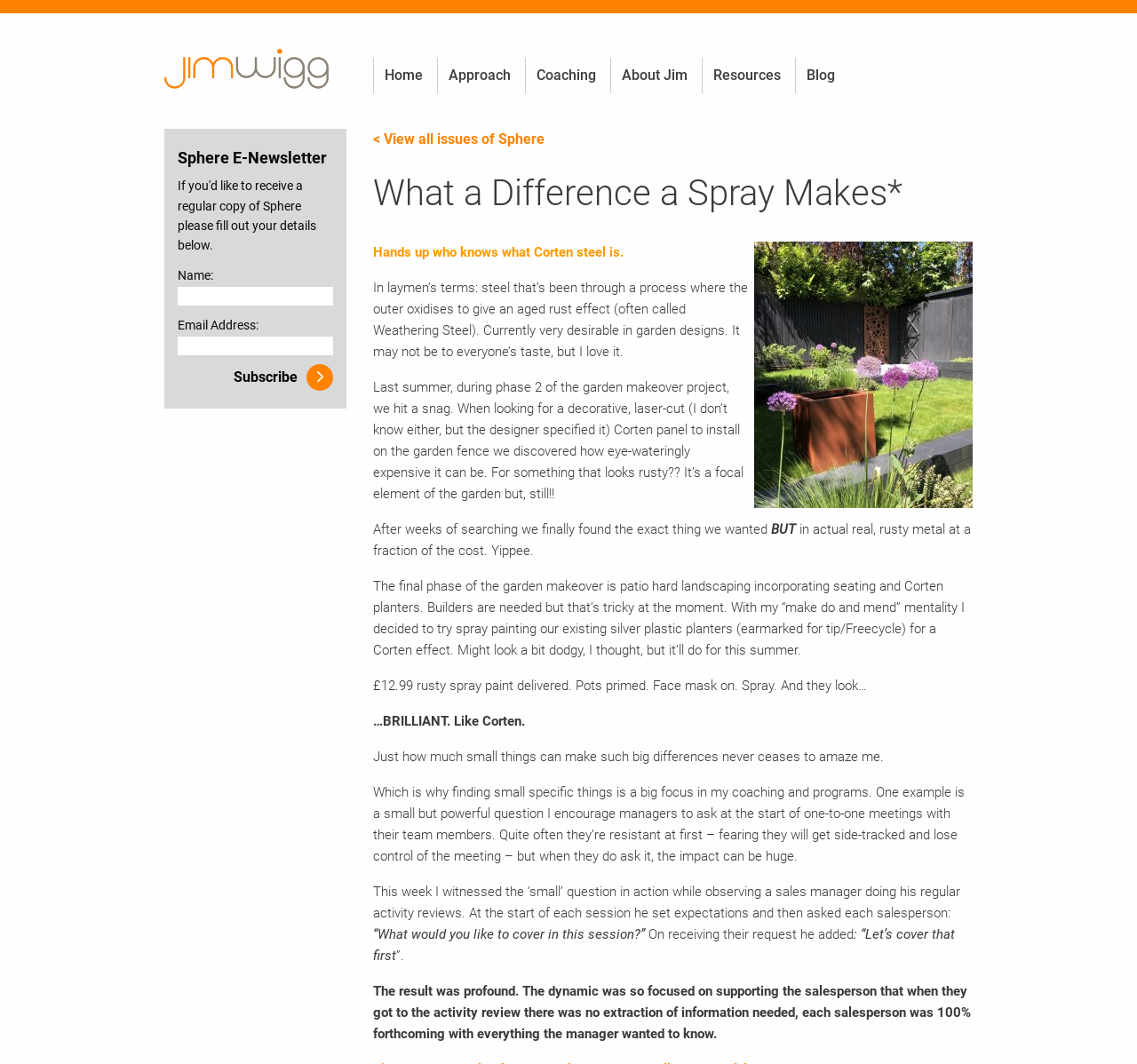Show the bounding box coordinates of the element that should be clicked to complete the task: "Subscribe to the Sphere E-Newsletter".

[0.205, 0.342, 0.293, 0.367]